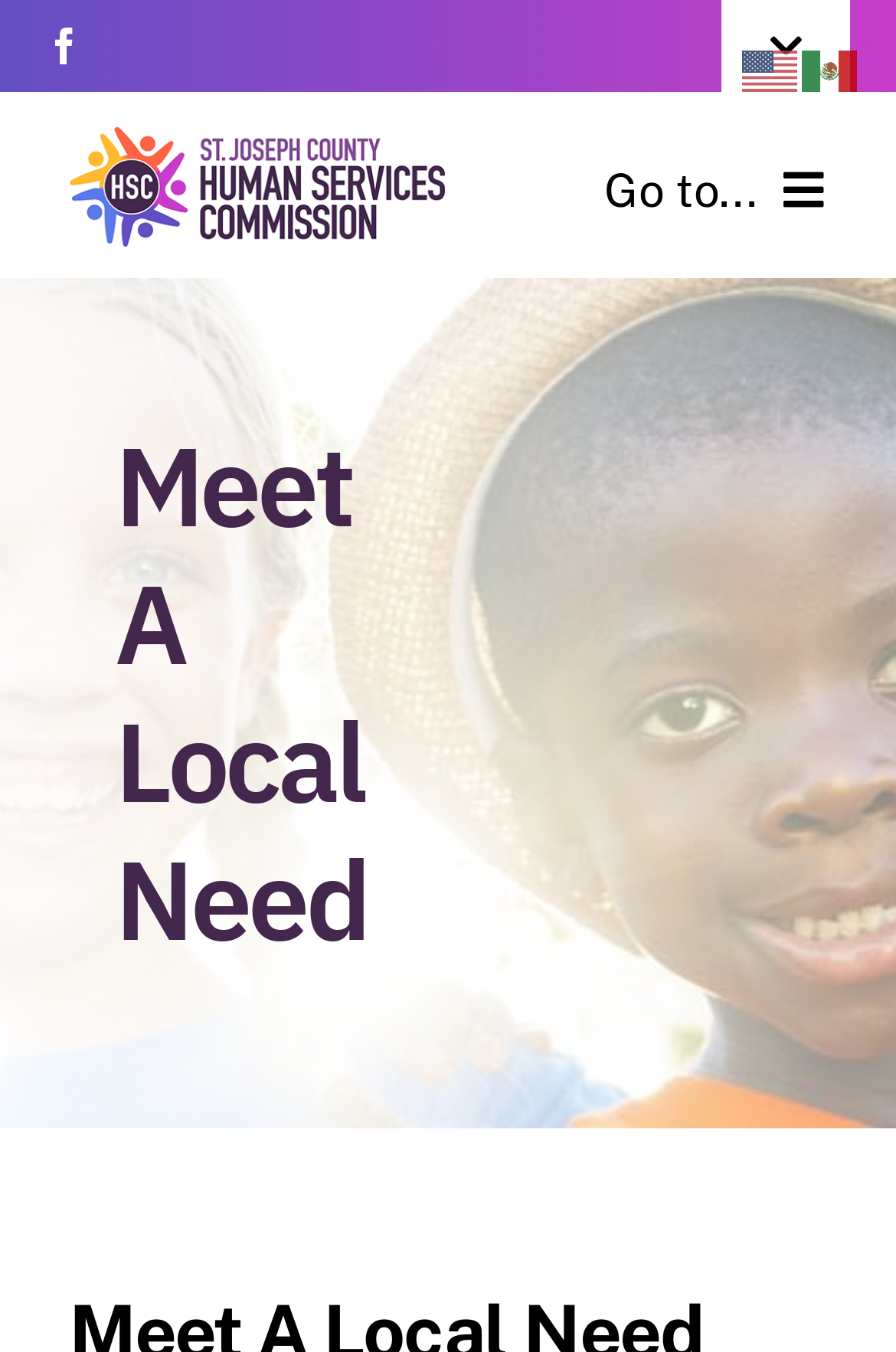Given the element description Back to top, predict the bounding box coordinates for the UI element in the webpage screenshot. The format should be (top-left x, top-left y, bottom-right x, bottom-right y), and the values should be between 0 and 1.

None